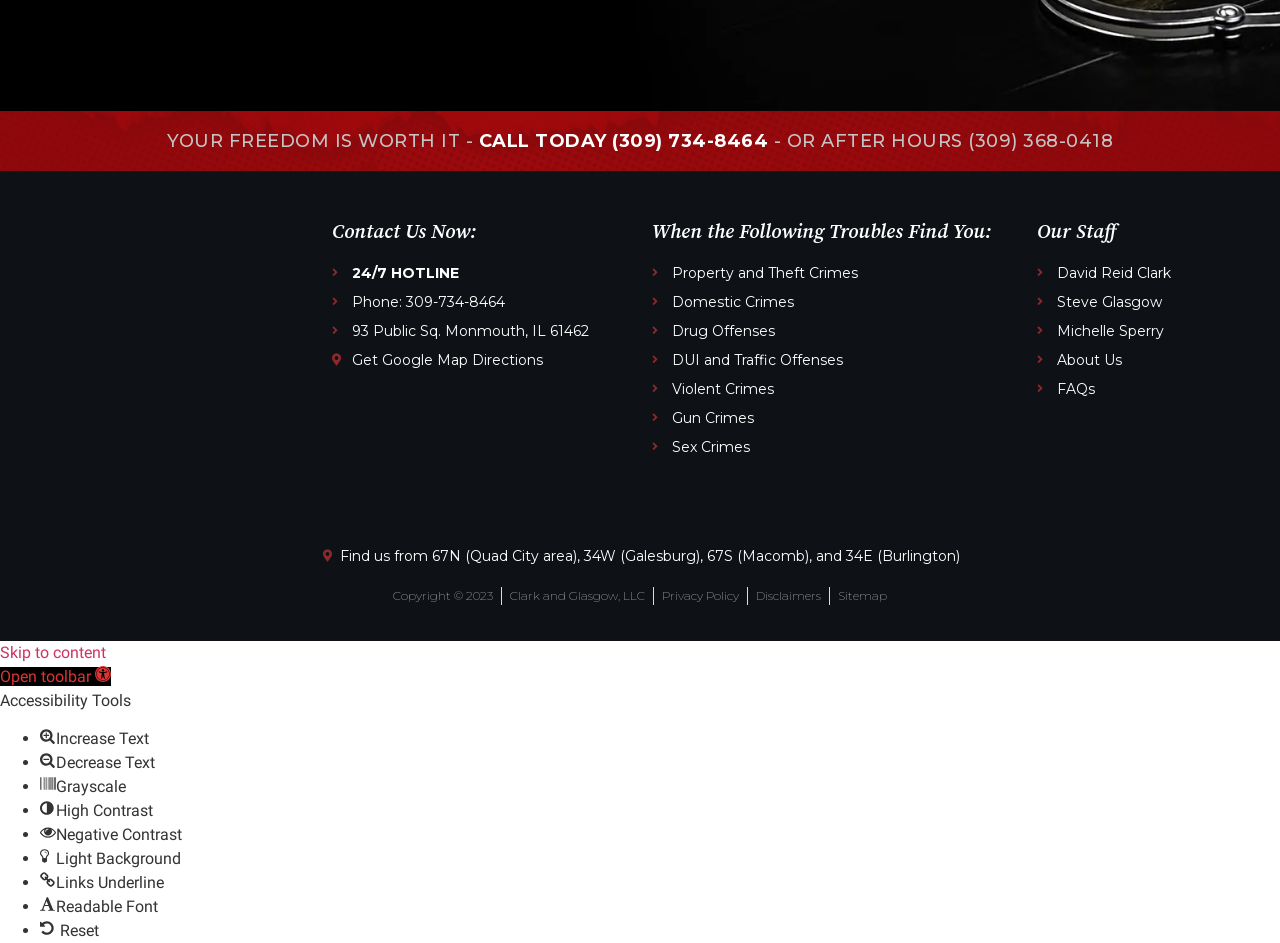Please identify the bounding box coordinates of the clickable region that I should interact with to perform the following instruction: "Read the privacy policy". The coordinates should be expressed as four float numbers between 0 and 1, i.e., [left, top, right, bottom].

[0.517, 0.622, 0.577, 0.641]